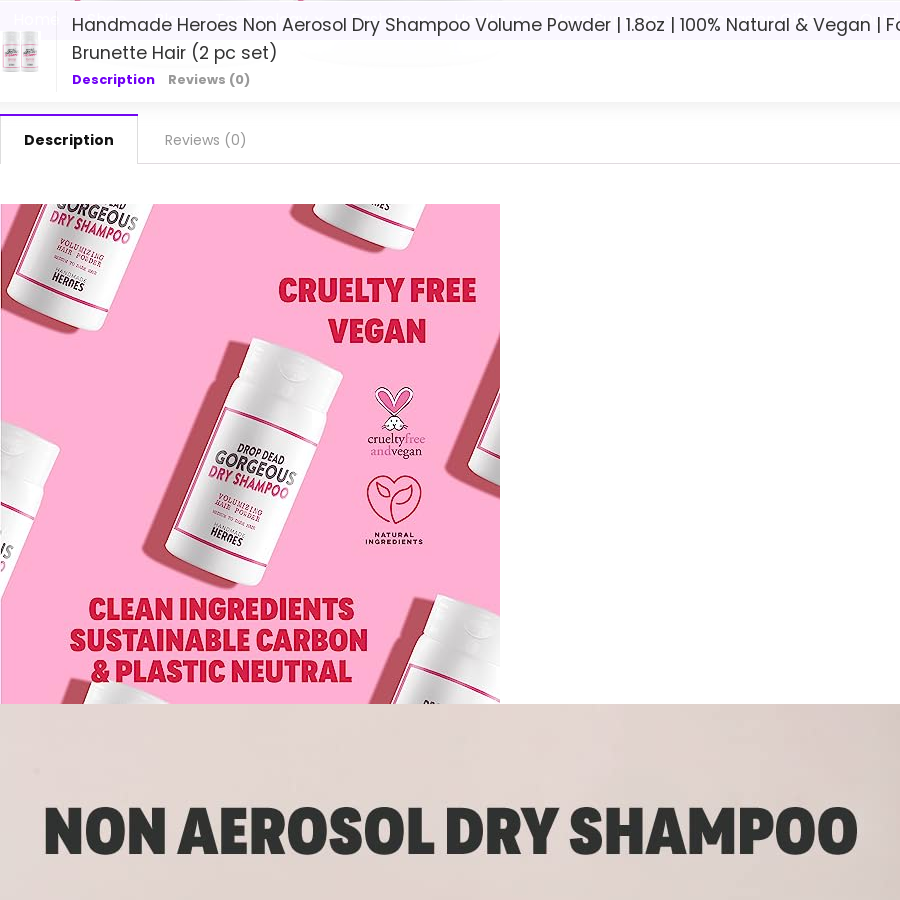Is the product cruelty-free?
Give a single word or phrase as your answer by examining the image.

Yes